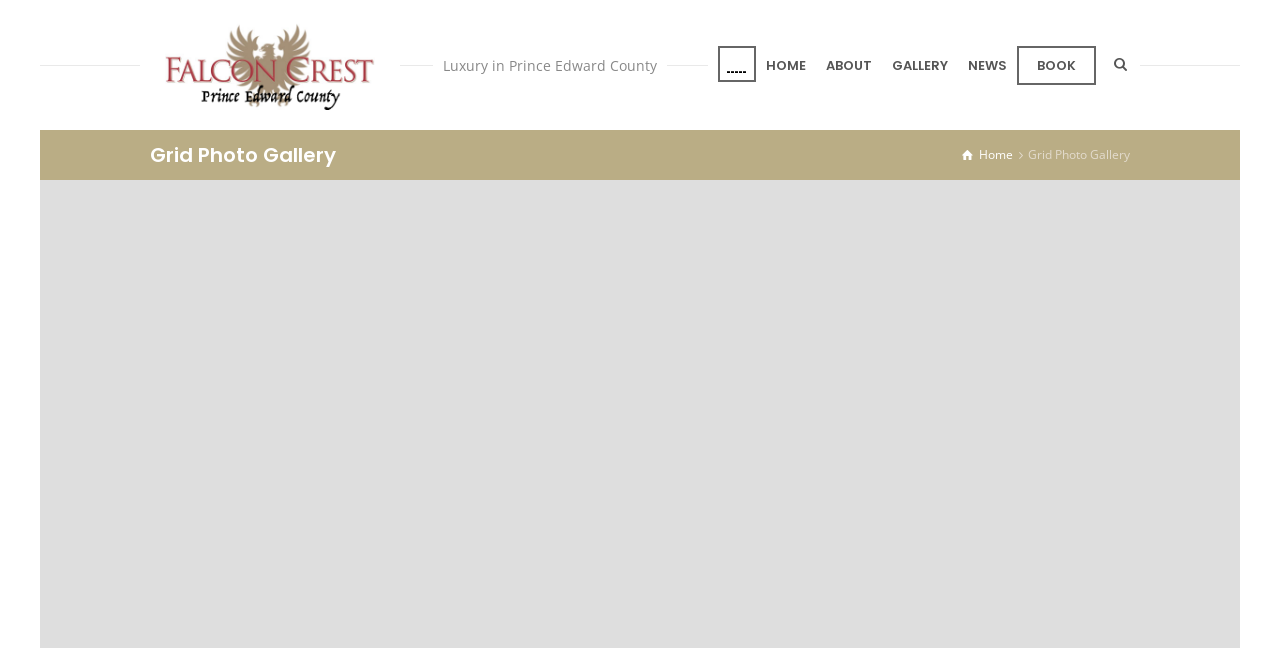Identify the bounding box coordinates of the region that needs to be clicked to carry out this instruction: "Book a reservation". Provide these coordinates as four float numbers ranging from 0 to 1, i.e., [left, top, right, bottom].

[0.795, 0.07, 0.857, 0.13]